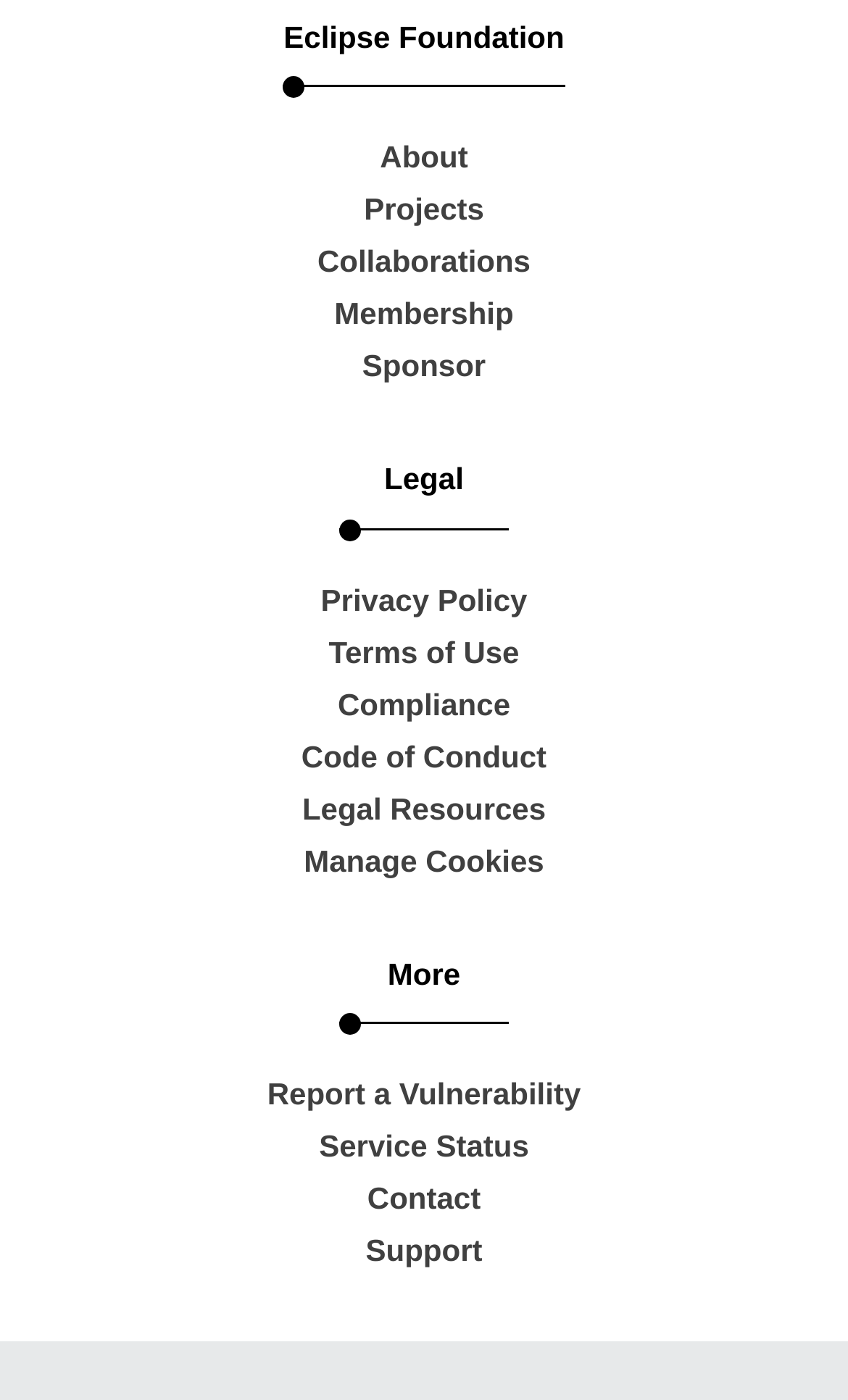Refer to the image and provide an in-depth answer to the question:
How many links are there in the main menu?

The main menu is located at the top of the webpage and contains links to 'About', 'Projects', 'Collaborations', 'Membership', and 'Sponsor'. Therefore, there are 5 links in the main menu.